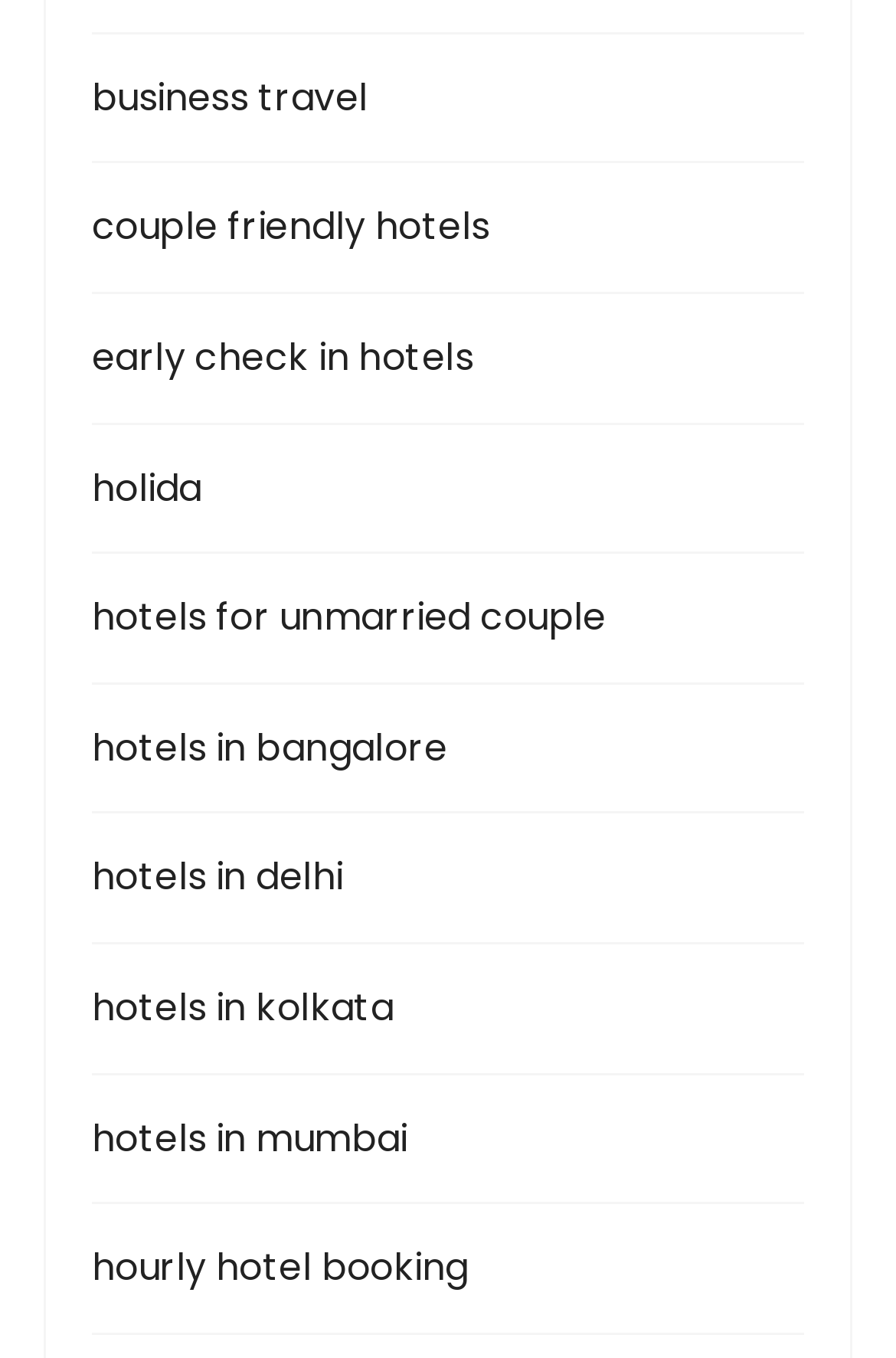Locate the bounding box coordinates of the area where you should click to accomplish the instruction: "book hourly hotel".

[0.102, 0.912, 0.739, 0.956]